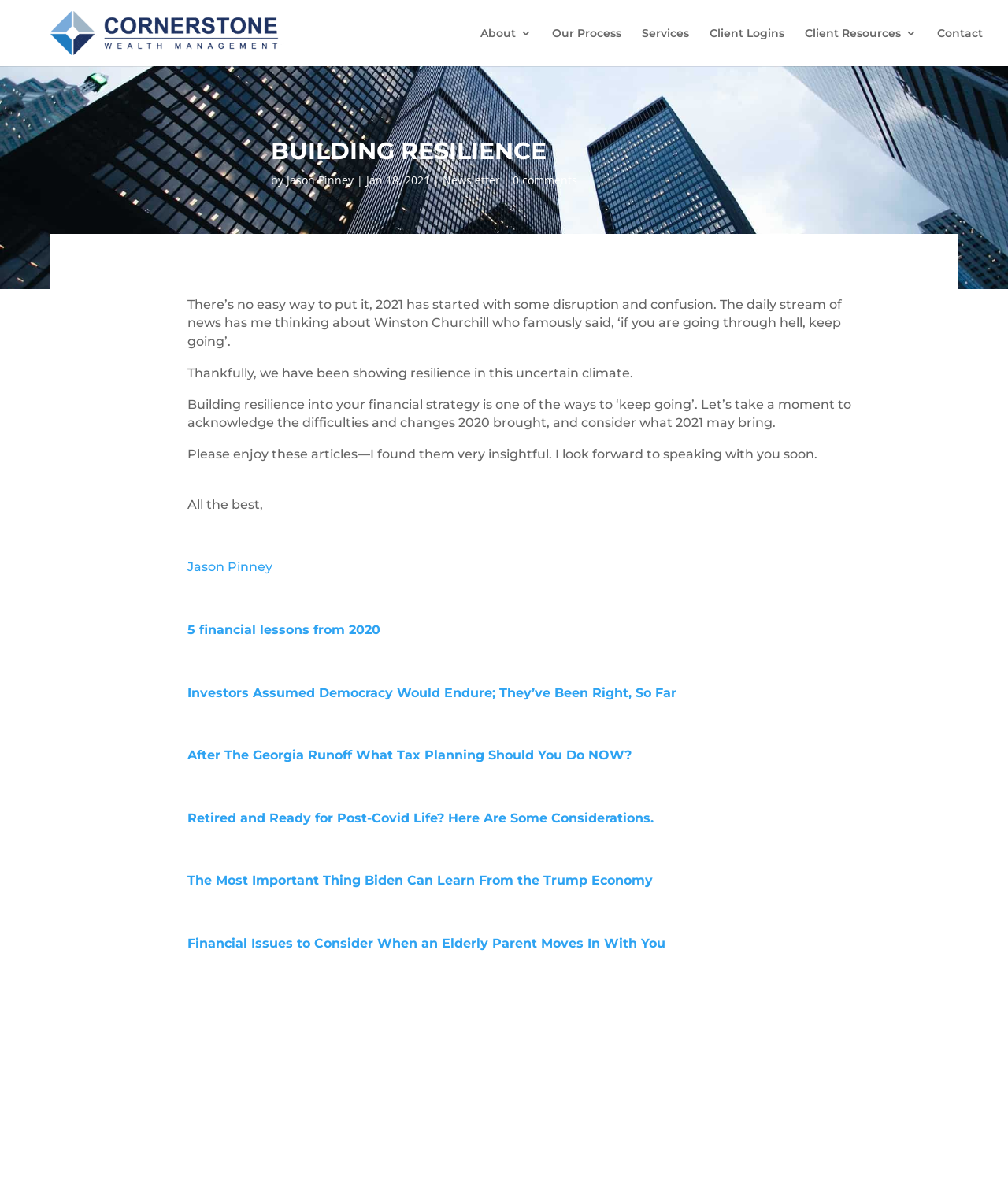Identify the bounding box coordinates of the region that needs to be clicked to carry out this instruction: "Click on the 'About' link". Provide these coordinates as four float numbers ranging from 0 to 1, i.e., [left, top, right, bottom].

[0.477, 0.022, 0.512, 0.034]